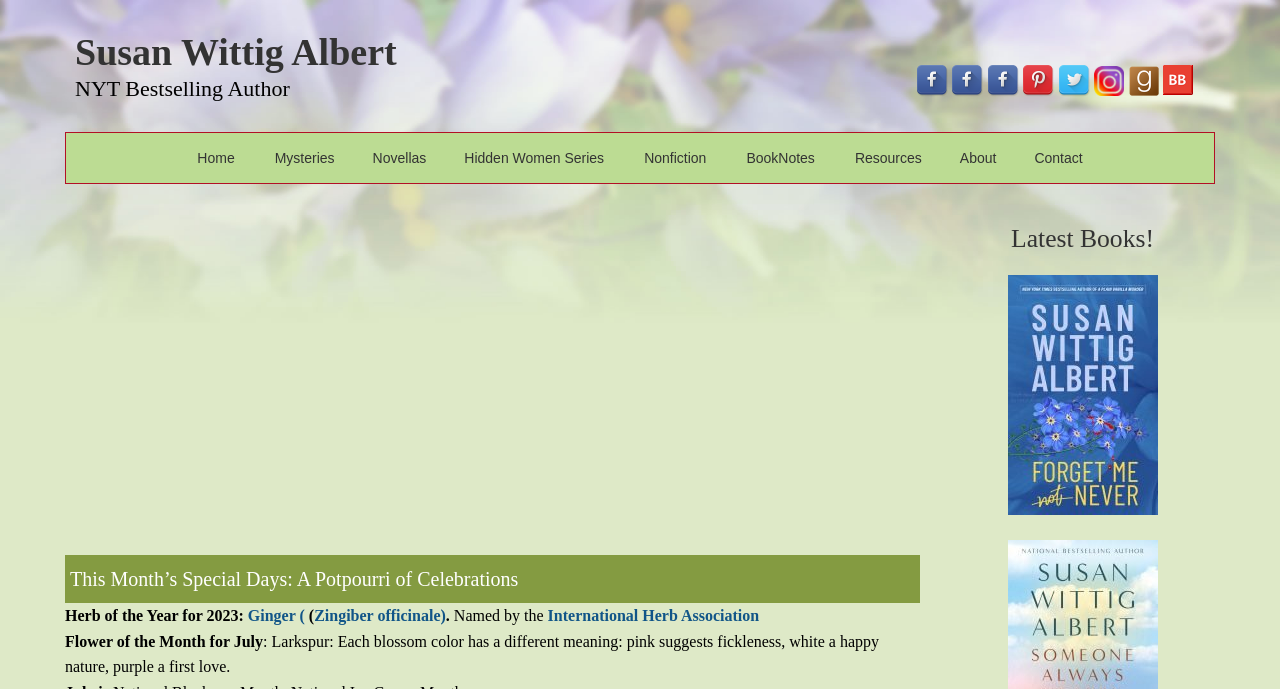Determine the bounding box coordinates in the format (top-left x, top-left y, bottom-right x, bottom-right y). Ensure all values are floating point numbers between 0 and 1. Identify the bounding box of the UI element described by: About

[0.734, 0.193, 0.792, 0.266]